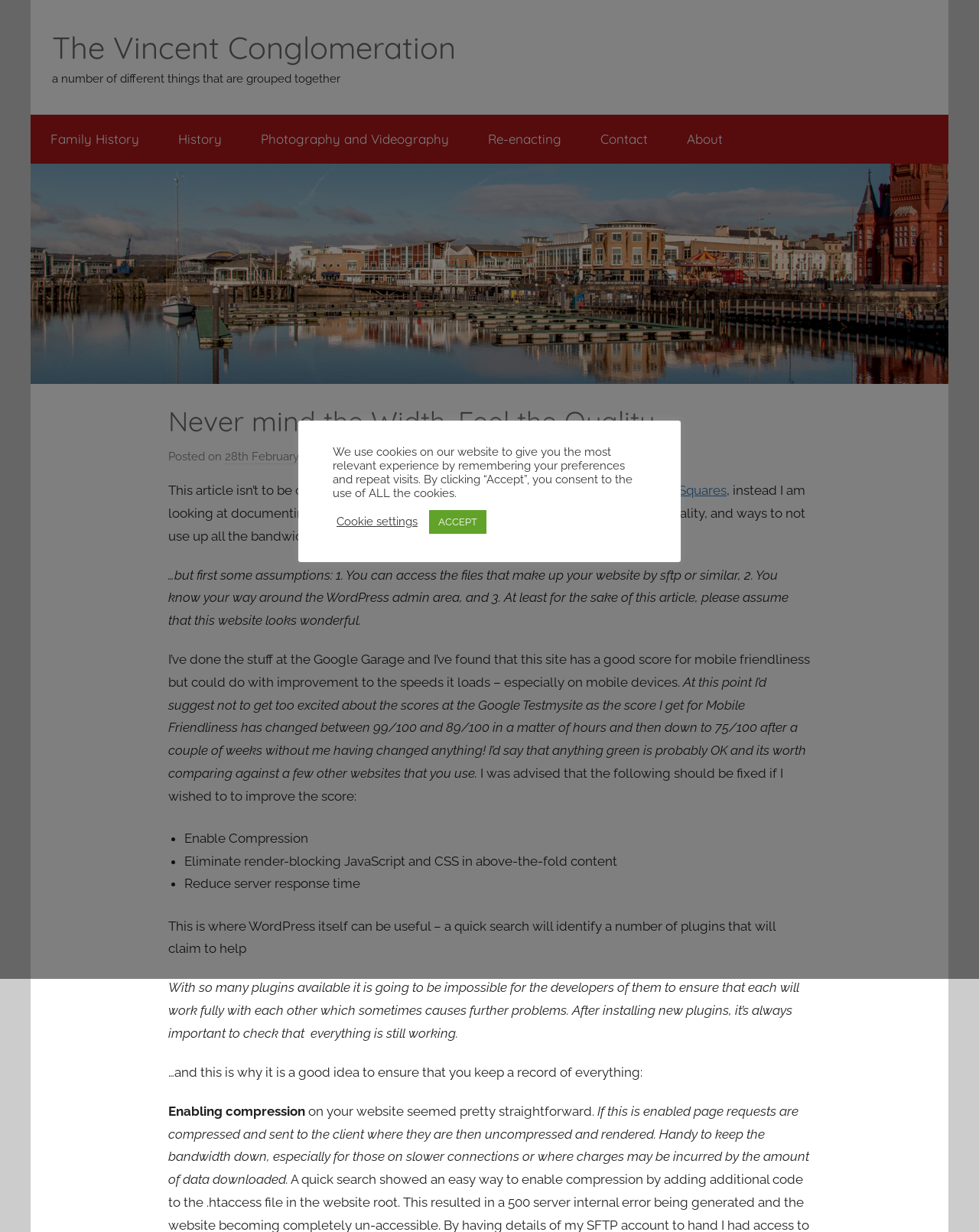Based on what you see in the screenshot, provide a thorough answer to this question: What is the primary menu item that comes after 'Family History'?

I found the answer by examining the navigation element with the text 'Primary Menu' and looking at the links within it, which are arranged in a specific order. The link 'History' comes after 'Family History' in this order.